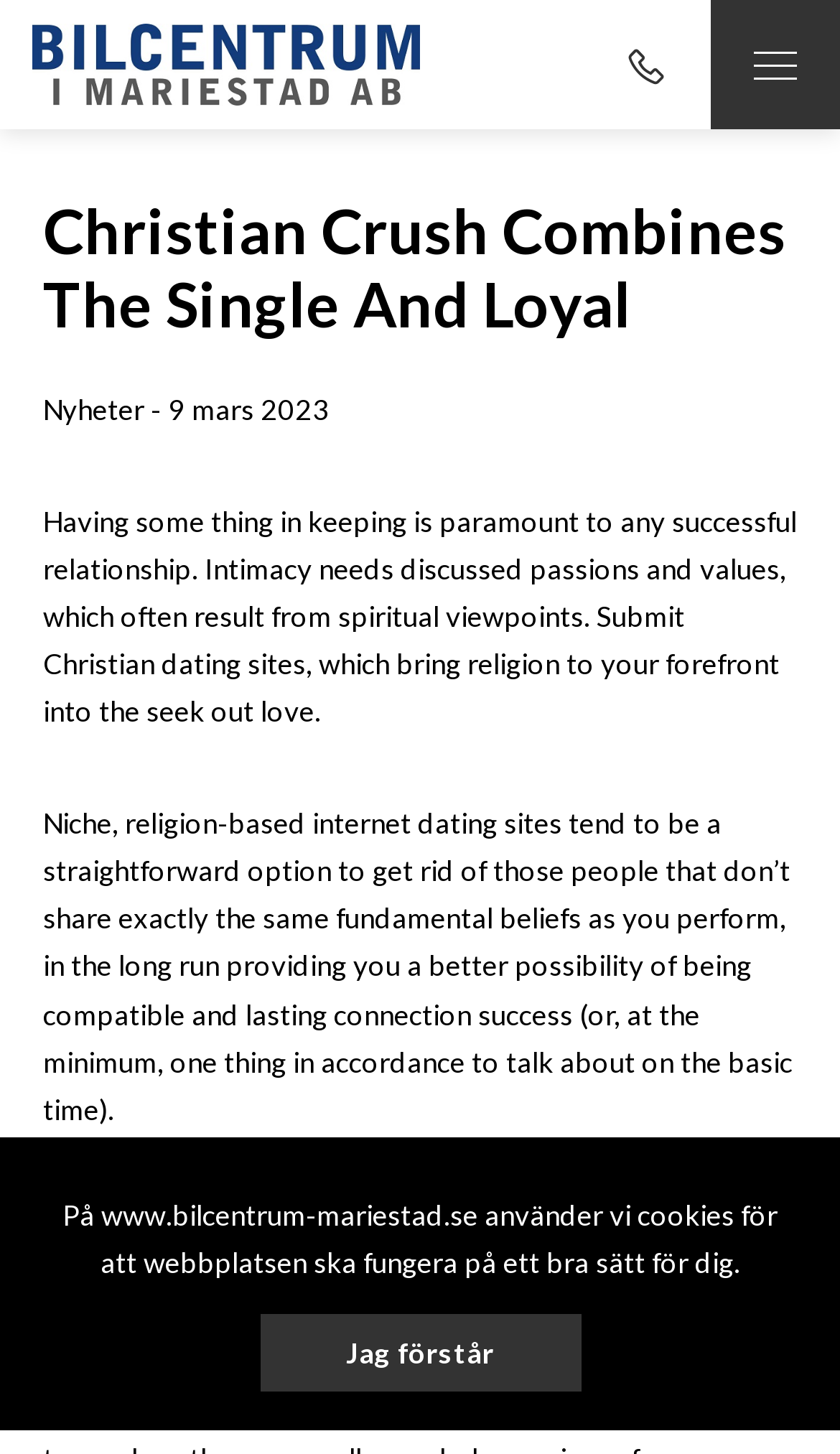Please provide the main heading of the webpage content.

Christian Crush Combines The Single And Loyal